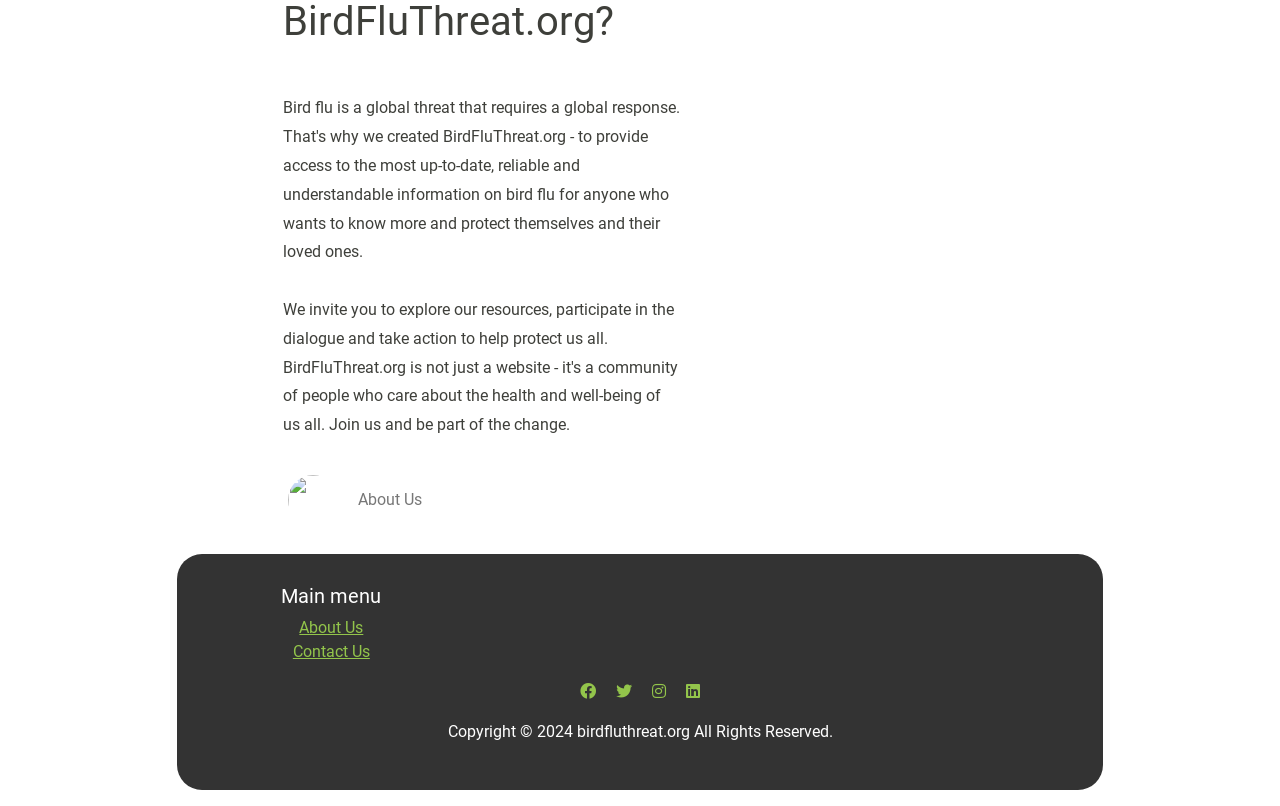Answer the question using only one word or a concise phrase: What is the main menu about?

About Us, Contact Us